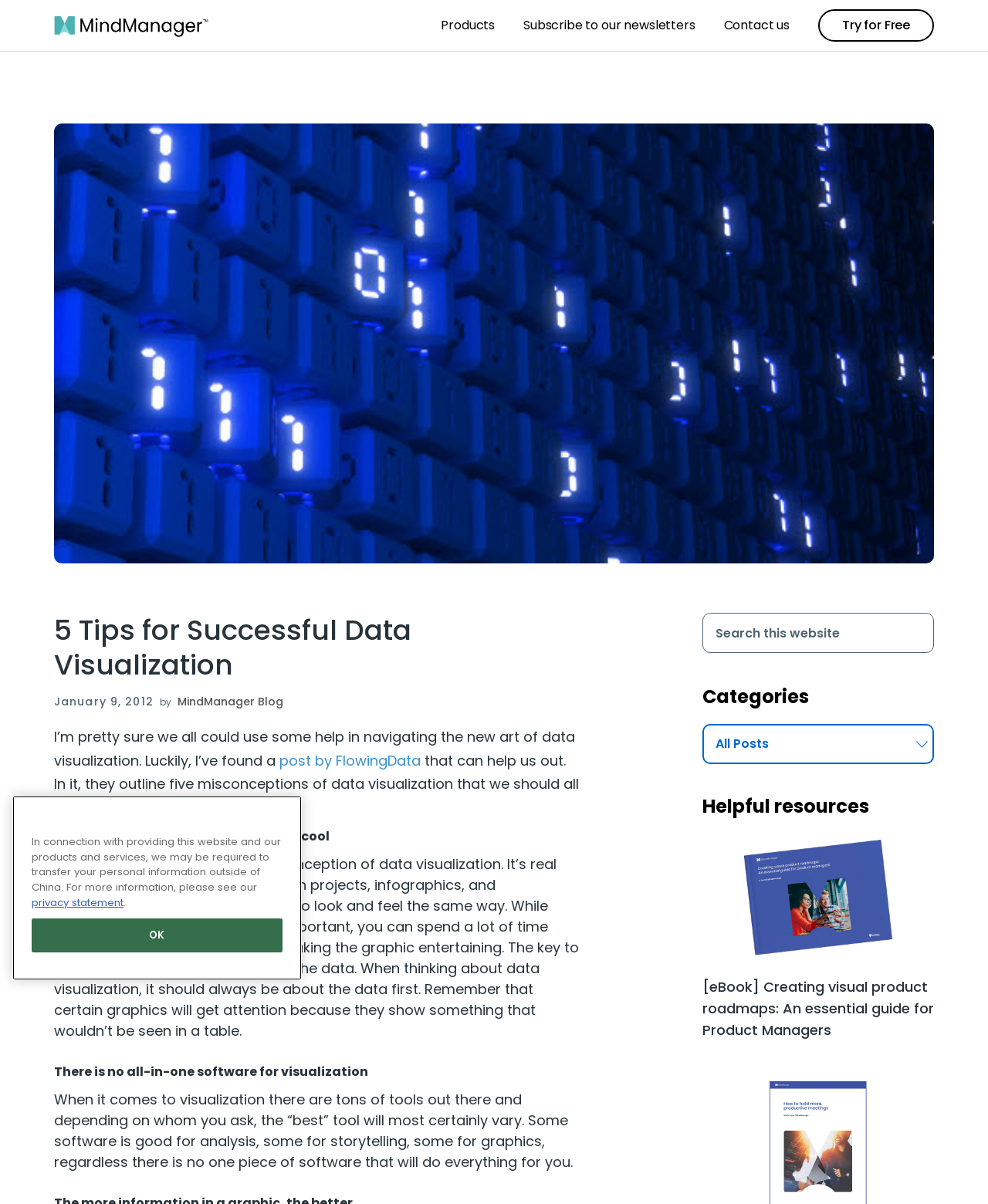Pinpoint the bounding box coordinates of the element that must be clicked to accomplish the following instruction: "Click the 'Products' link". The coordinates should be in the format of four float numbers between 0 and 1, i.e., [left, top, right, bottom].

[0.446, 0.012, 0.501, 0.03]